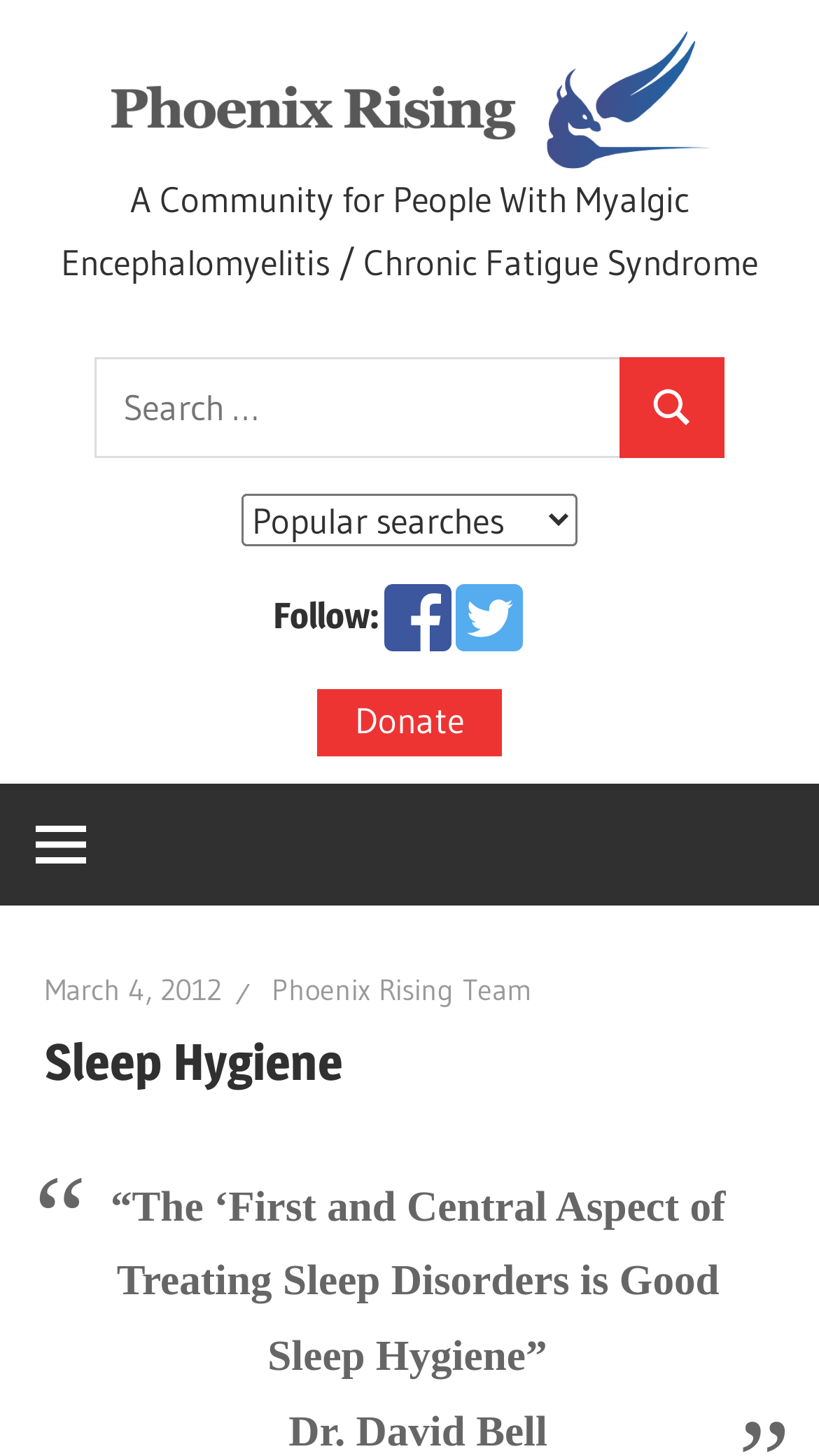Please determine the bounding box coordinates of the element's region to click for the following instruction: "Click on Phoenix Rising".

[0.054, 0.013, 0.946, 0.043]